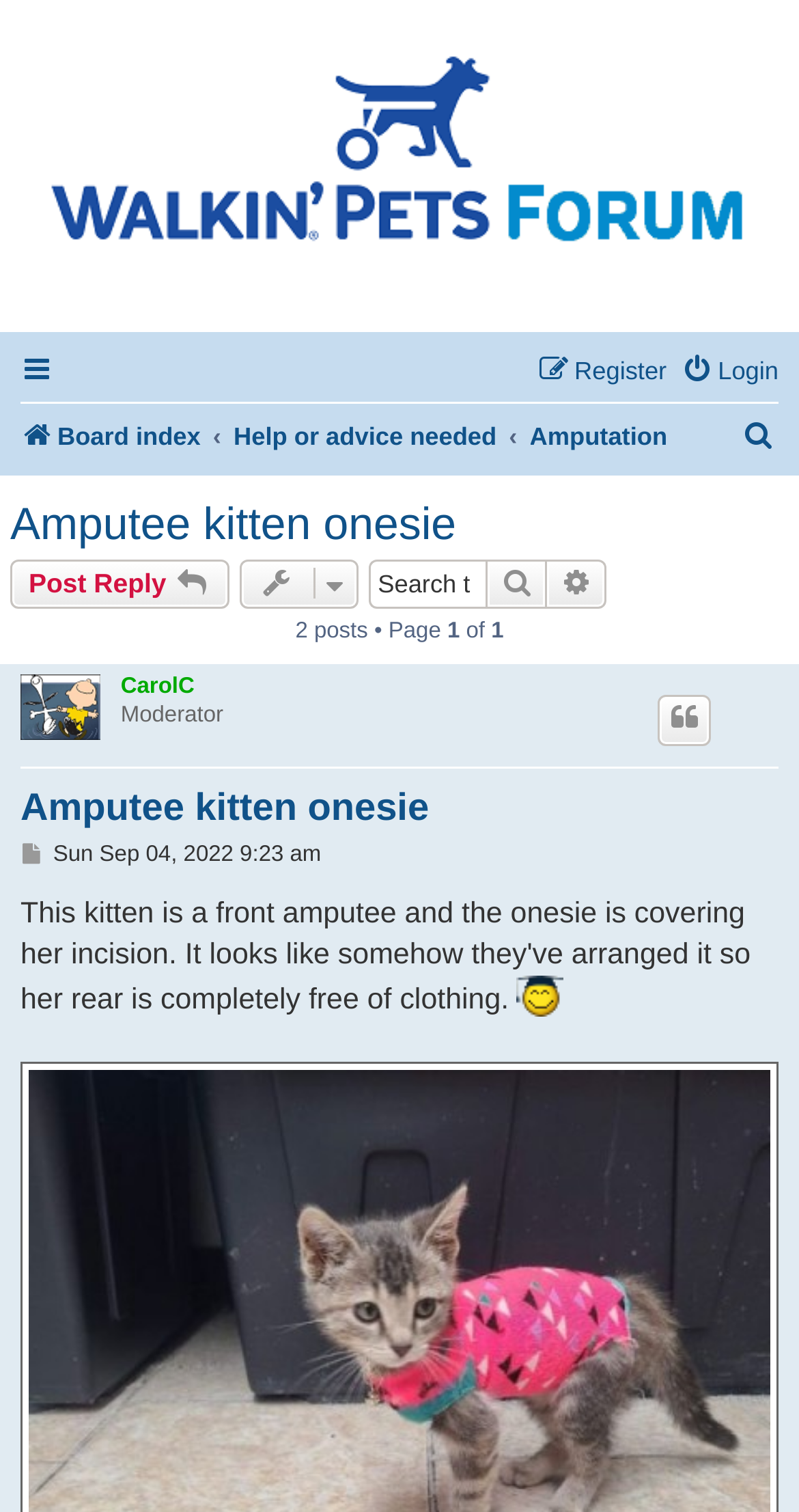Please identify the bounding box coordinates of the clickable element to fulfill the following instruction: "Quote the post". The coordinates should be four float numbers between 0 and 1, i.e., [left, top, right, bottom].

[0.823, 0.46, 0.89, 0.493]